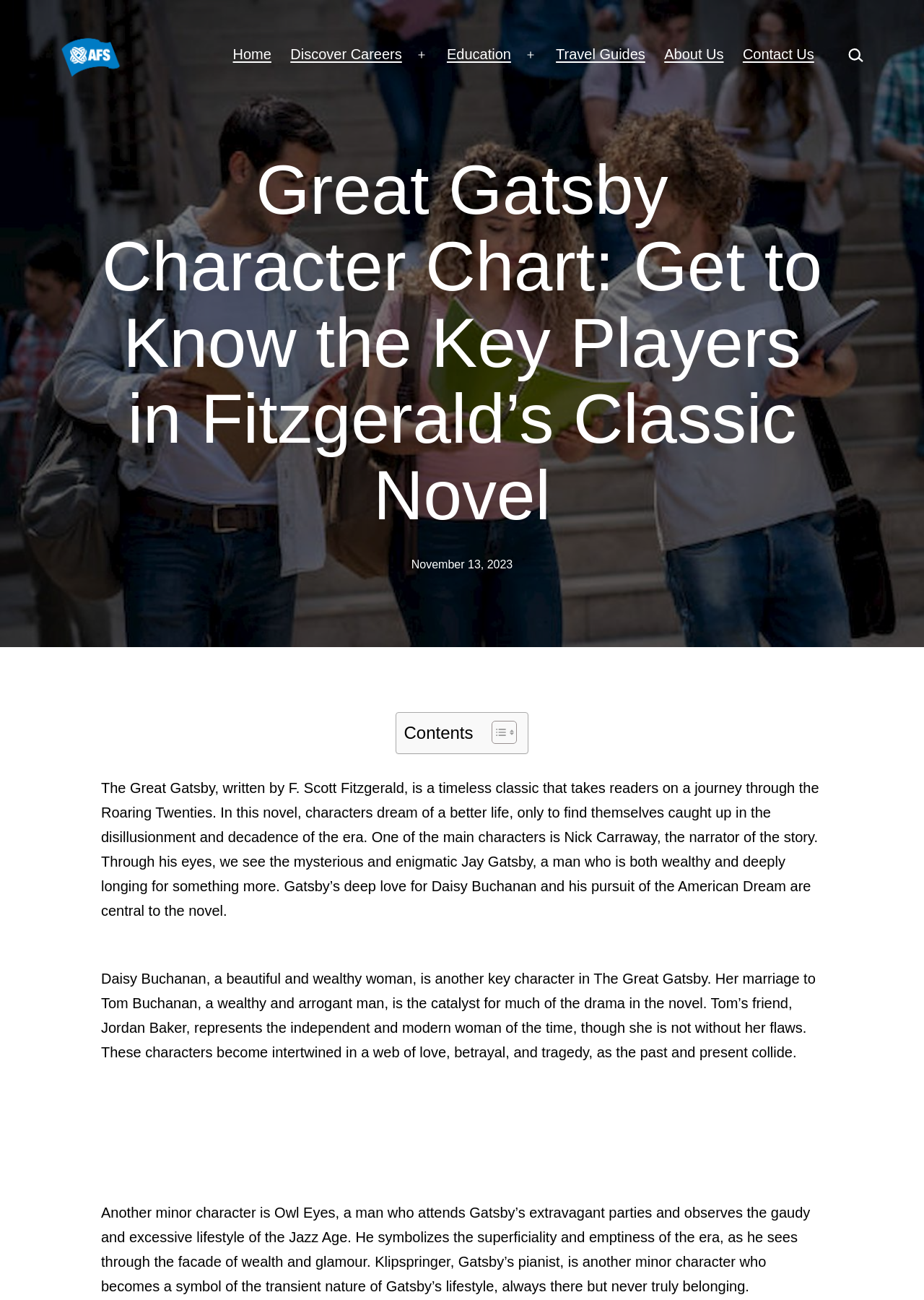Generate a comprehensive description of the webpage.

The webpage is a comprehensive guide to the characters in F. Scott Fitzgerald's classic novel, The Great Gatsby. At the top, there is a navigation menu with links to various sections, including Home, Discover Careers, Education, Travel Guides, About Us, and Contact Us. Next to the navigation menu, there is a search bar with a search button and a magnifying glass icon.

Below the navigation menu, there is a large header that displays the title of the webpage, "Great Gatsby Character Chart: Get to Know the Key Players in Fitzgerald's Classic Novel". Below the header, there is a published date, "November 13, 2023", and a large image that takes up the full width of the page.

The main content of the webpage is divided into sections, each describing a character from the novel. The first section introduces the novel and its main characters, including Nick Carraway, Jay Gatsby, and Daisy Buchanan. The text describes the characters' motivations and relationships, setting the stage for the rest of the novel.

The subsequent sections focus on individual characters, including Daisy Buchanan, Tom Buchanan, Jordan Baker, Owl Eyes, and Klipspringer. Each section provides a detailed description of the character's personality, role in the novel, and symbolism.

Throughout the webpage, there are several links and buttons, including a "Toggle Table of Content" button that allows users to navigate the webpage more easily. There are also several images, including icons and a large image at the top of the page. Overall, the webpage provides a comprehensive and detailed guide to the characters in The Great Gatsby, making it a useful resource for students and literature enthusiasts.